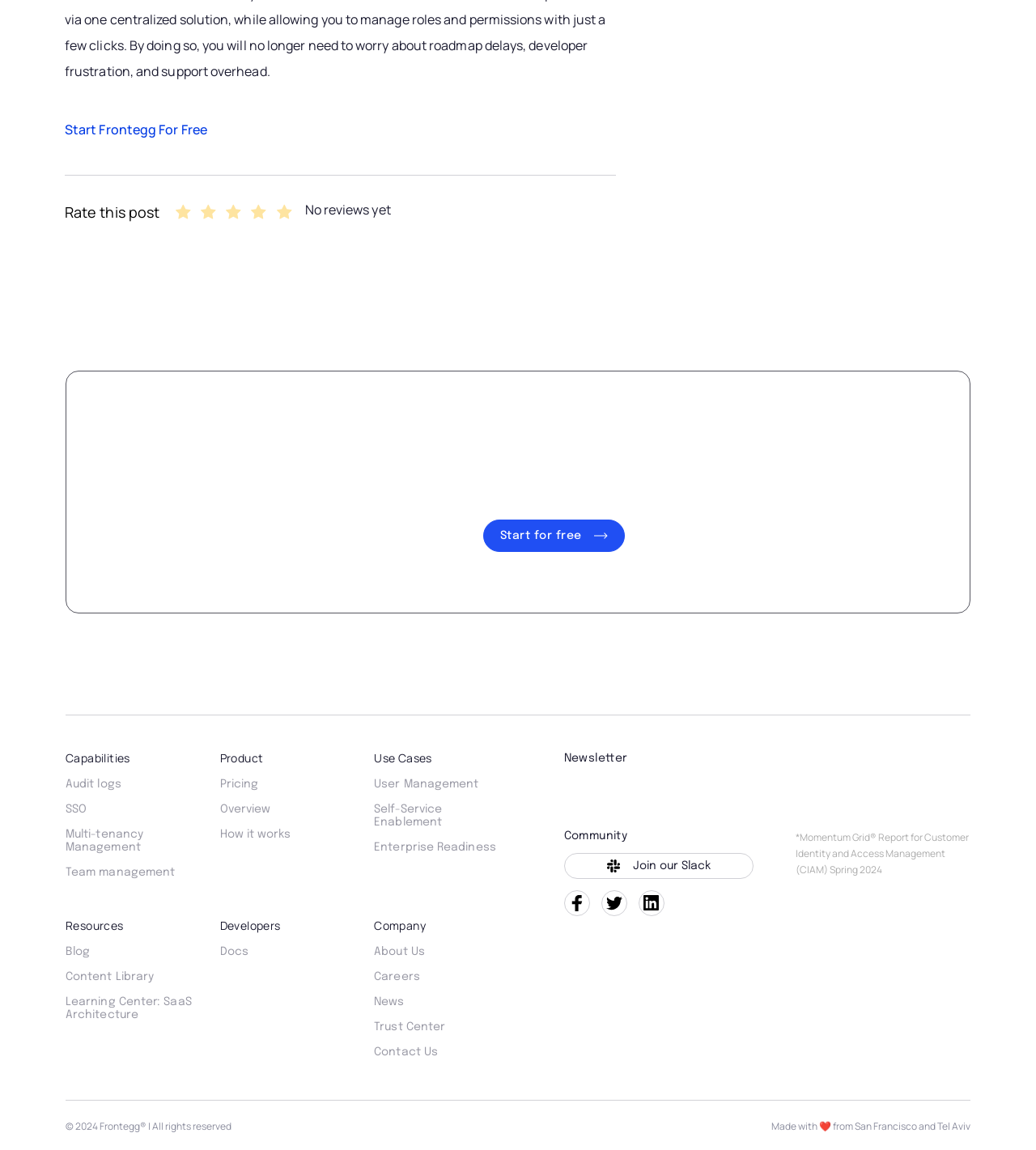How many social media links are available on the webpage?
Answer the question with just one word or phrase using the image.

3